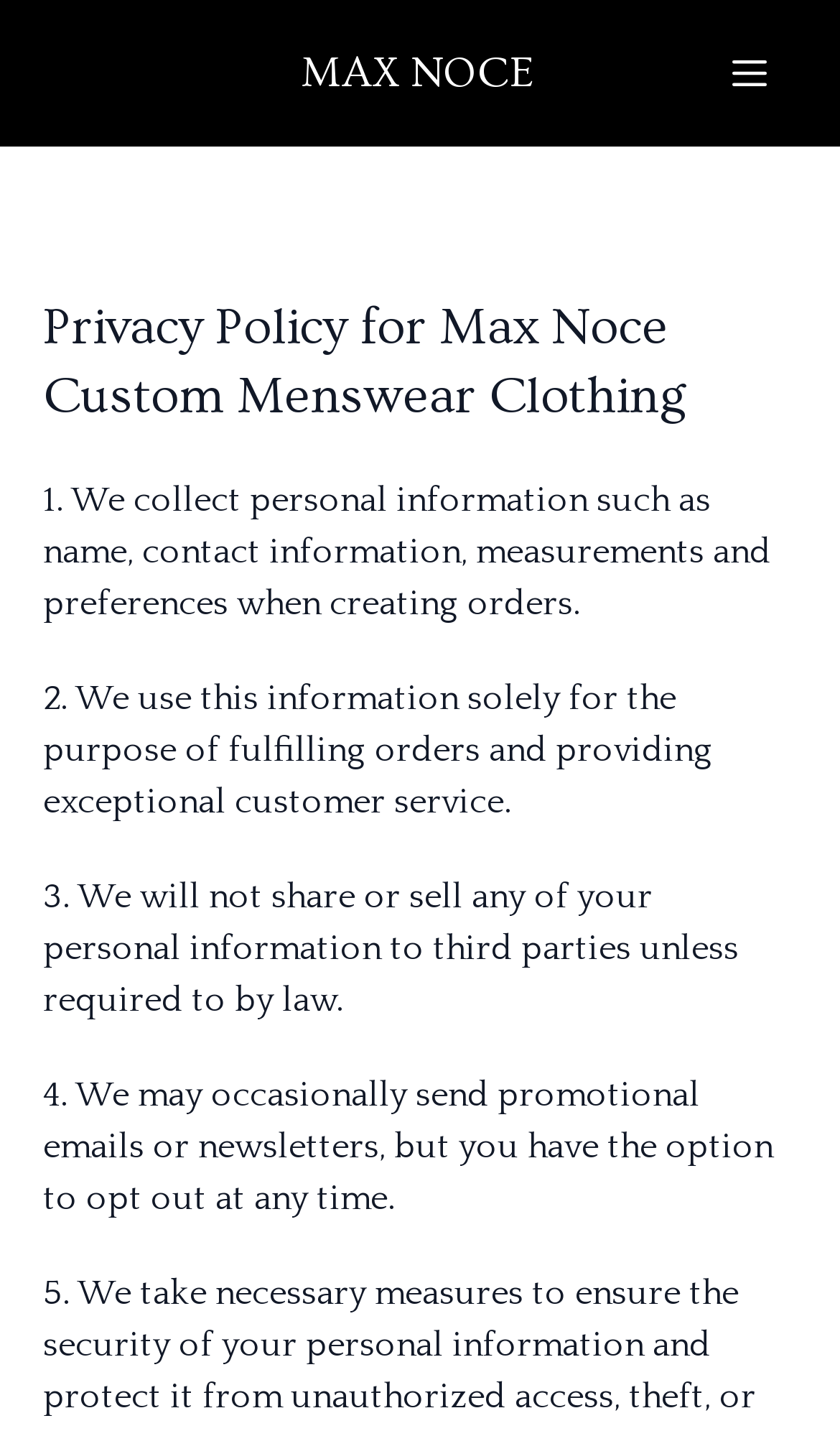Identify the bounding box coordinates for the UI element described as follows: "MAX NOCE". Ensure the coordinates are four float numbers between 0 and 1, formatted as [left, top, right, bottom].

[0.358, 0.03, 0.642, 0.072]